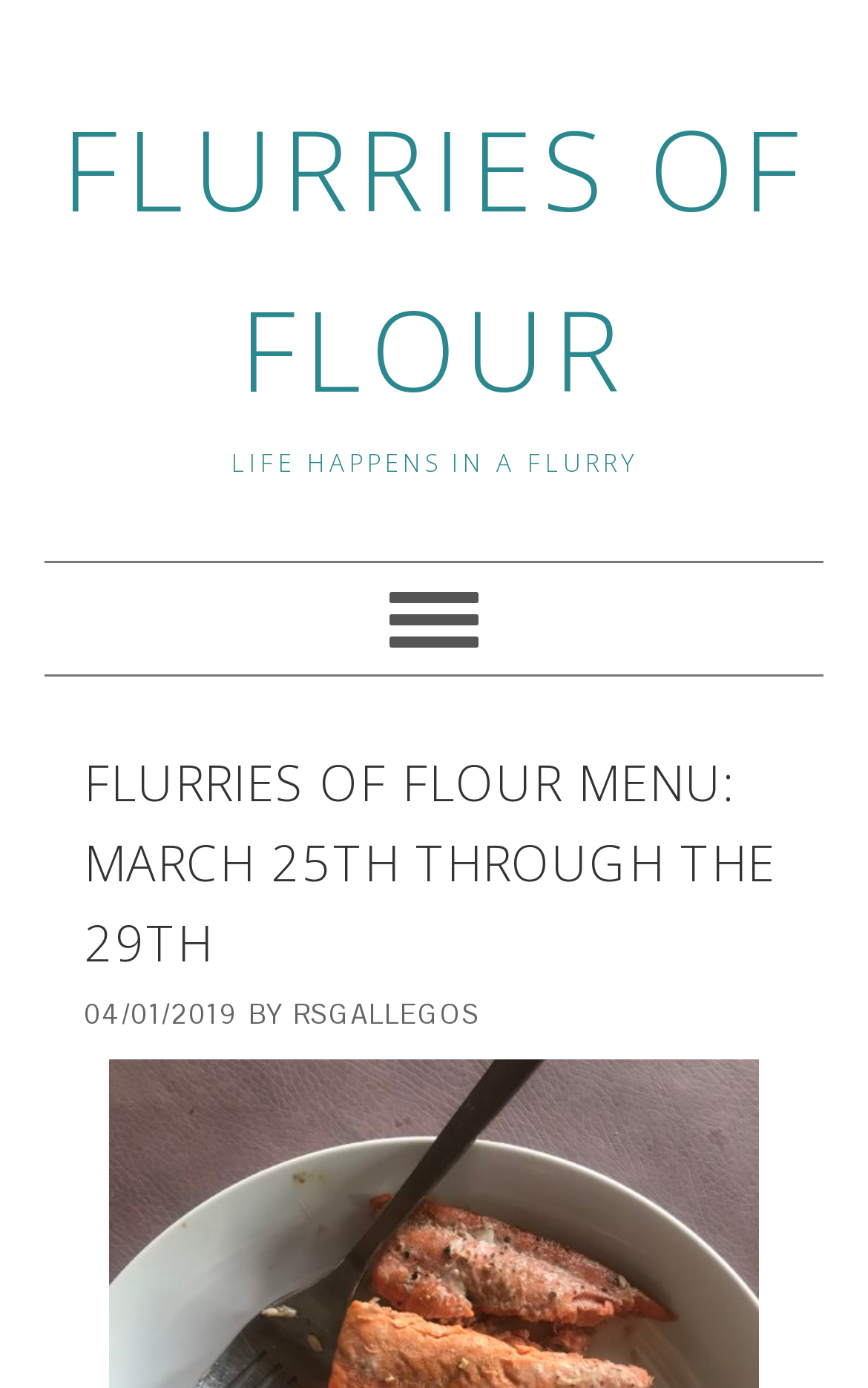Determine the main heading text of the webpage.

FLURRIES OF FLOUR MENU: MARCH 25TH THROUGH THE 29TH